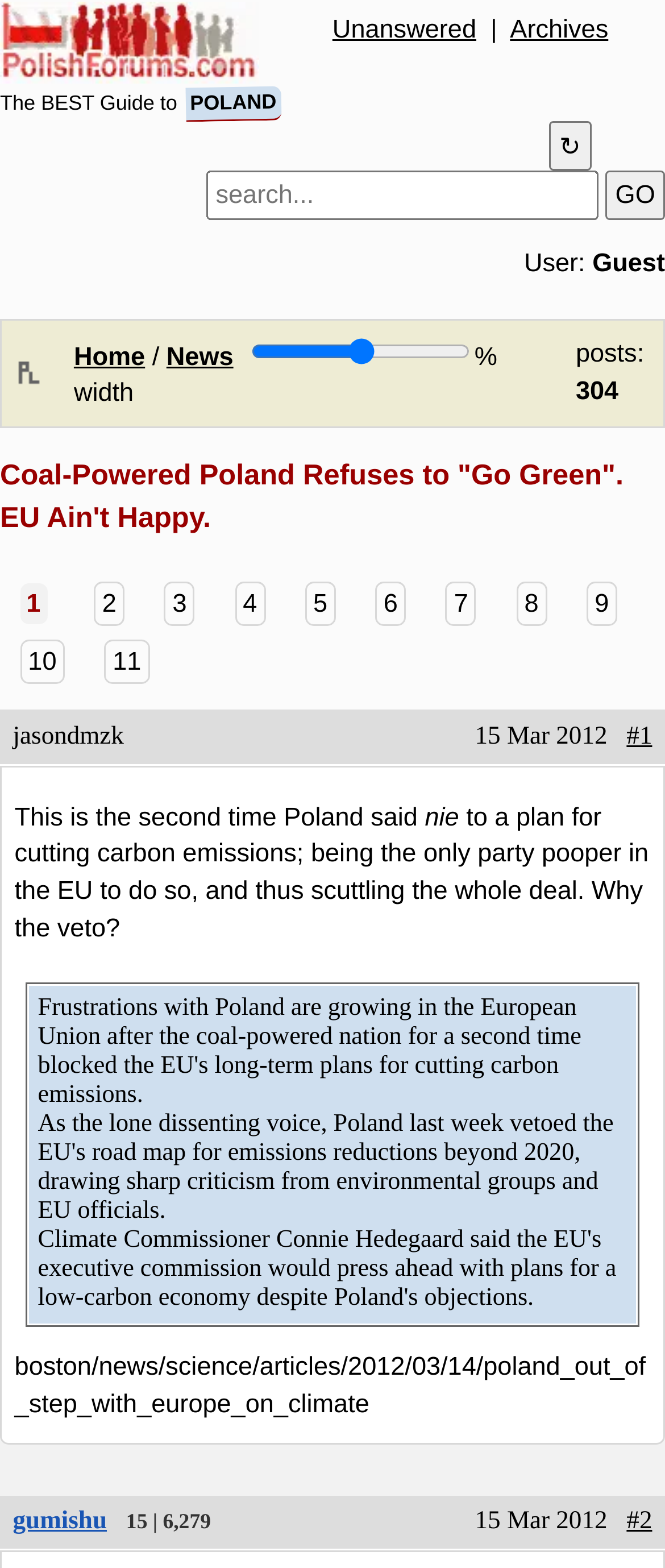Determine the bounding box coordinates of the clickable area required to perform the following instruction: "Read the article". The coordinates should be represented as four float numbers between 0 and 1: [left, top, right, bottom].

[0.0, 0.453, 1.0, 0.921]